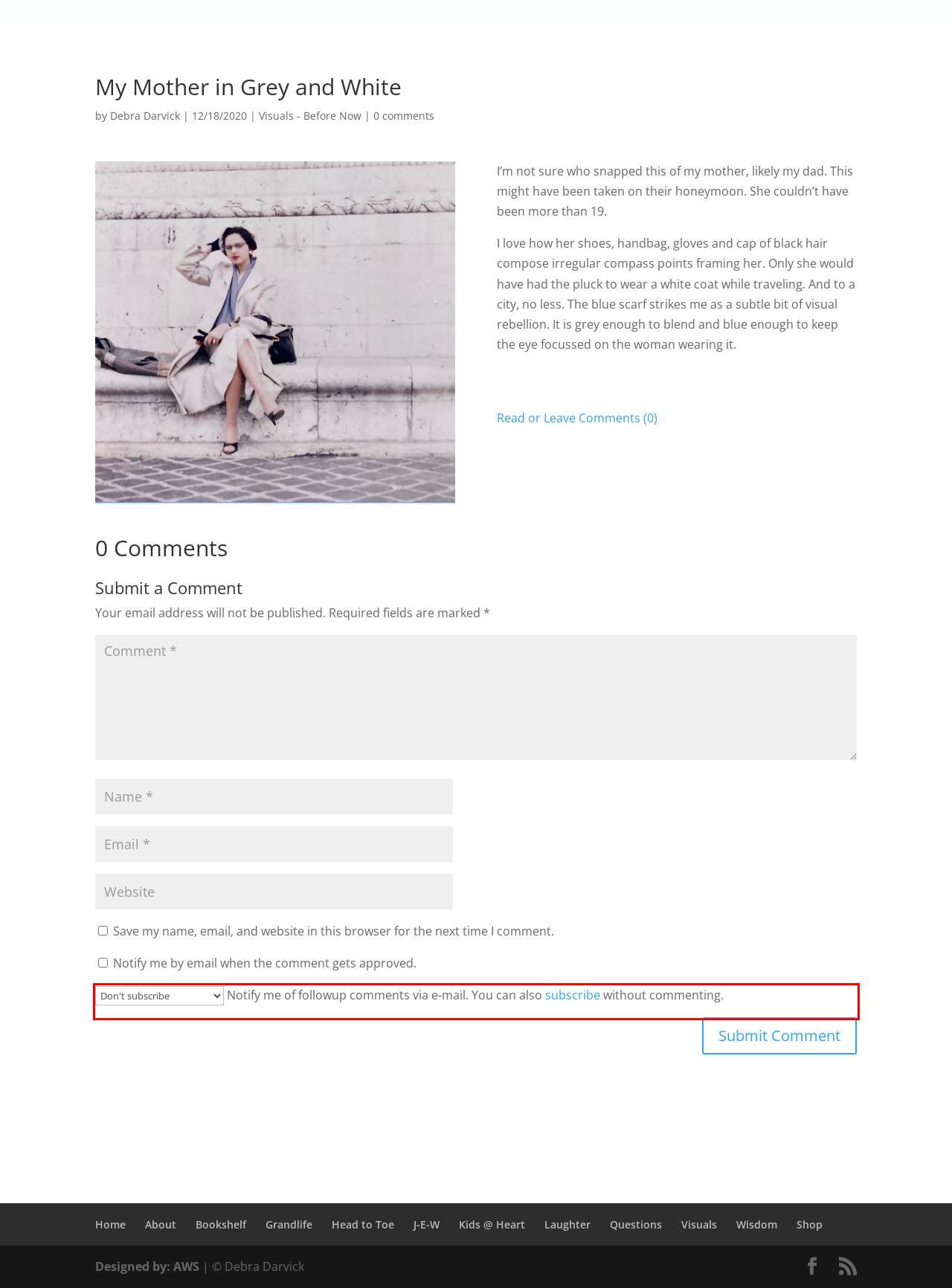Given the screenshot of the webpage, identify the red bounding box, and recognize the text content inside that red bounding box.

Don't subscribe All Replies to my comments Notify me of followup comments via e-mail. You can also subscribe without commenting.